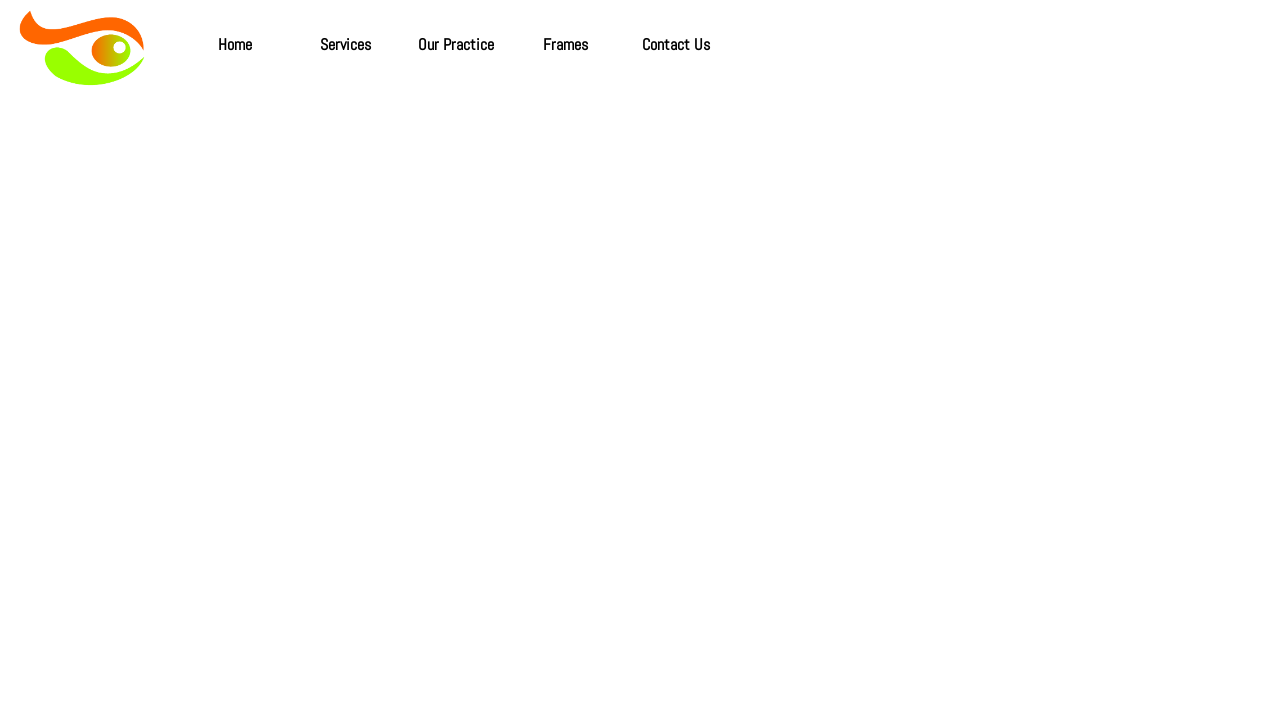Find the bounding box coordinates for the UI element whose description is: "Contact Us". The coordinates should be four float numbers between 0 and 1, in the format [left, top, right, bottom].

[0.485, 0.023, 0.571, 0.104]